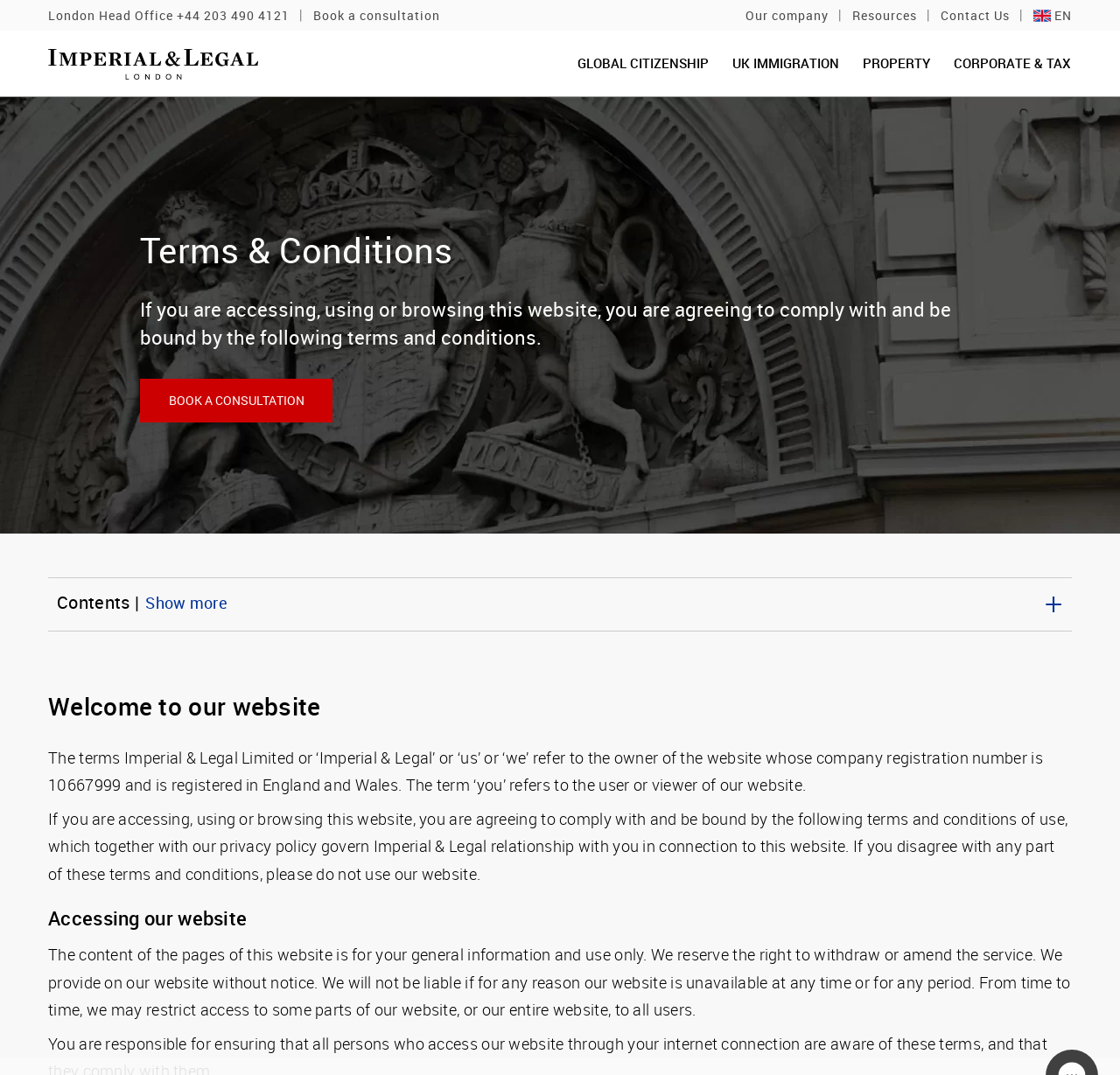Specify the bounding box coordinates of the region I need to click to perform the following instruction: "Contact Us". The coordinates must be four float numbers in the range of 0 to 1, i.e., [left, top, right, bottom].

[0.84, 0.002, 0.902, 0.025]